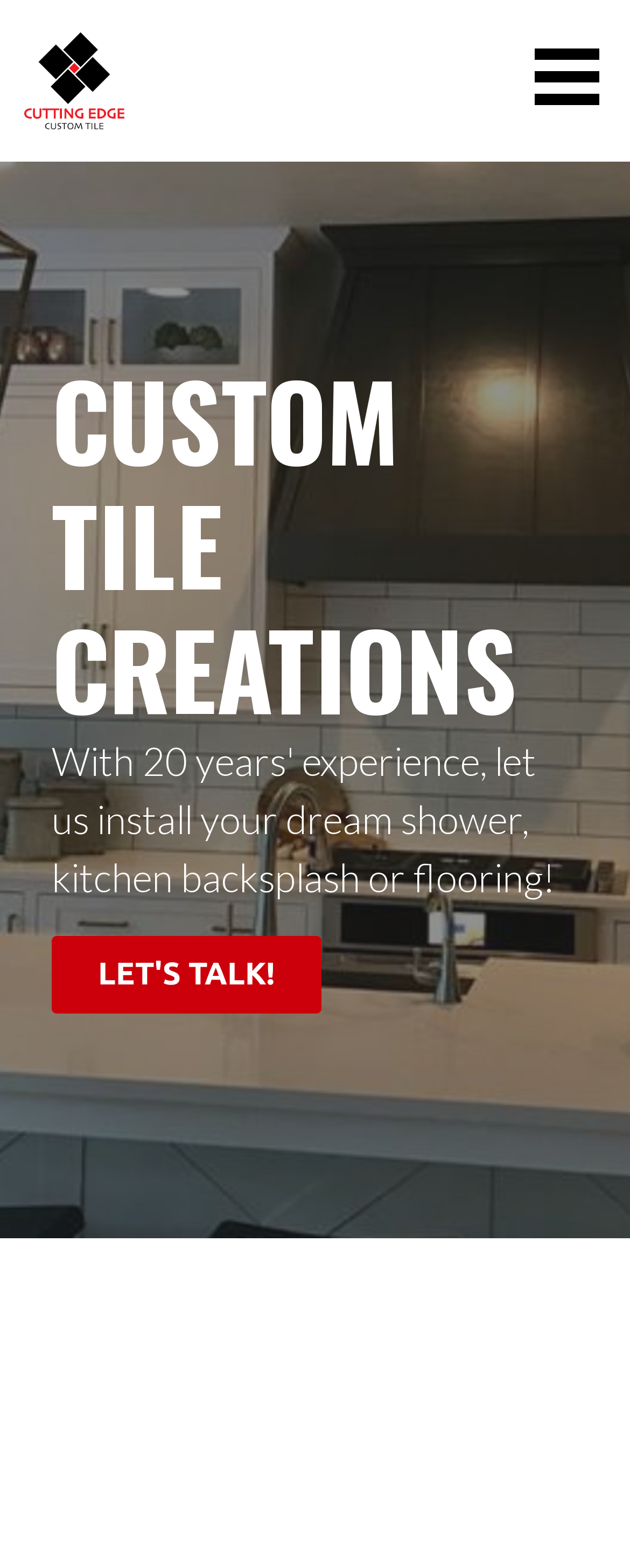Illustrate the webpage thoroughly, mentioning all important details.

The webpage is about Cutting Edge Custom Tile LLC, a company that specializes in custom tile installations. At the top of the page, there is a logo image of the company, accompanied by a link to the company's name. Below the logo, there is a prominent heading that displays the company's name in bold font.

The main content of the page is divided into sections, with a complementary section taking up most of the page's real estate. Within this section, there is a heading that reads "CUSTOM TILE CREATIONS", which suggests that the company showcases its custom tile work in this area.

On the right side of the "CUSTOM TILE CREATIONS" heading, there is a call-to-action link that says "LET'S TALK!", which likely encourages visitors to contact the company for more information or to discuss their custom tile needs.

Overall, the webpage appears to be a company profile or landing page, highlighting Cutting Edge Custom Tile LLC's services and expertise in custom tile installations.